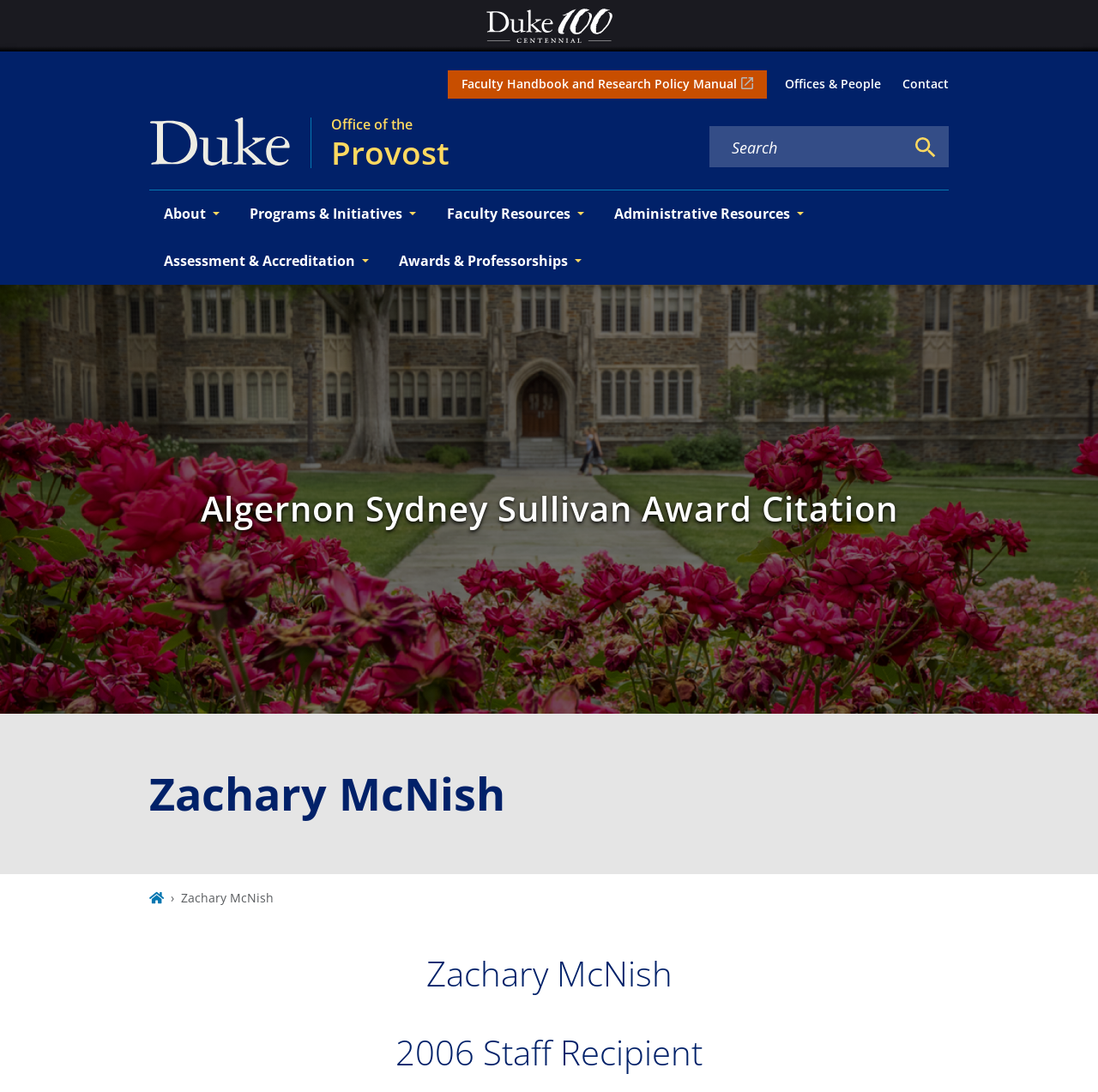Determine the bounding box coordinates of the element that should be clicked to execute the following command: "Go to the Faculty Handbook and Research Policy Manual".

[0.408, 0.065, 0.698, 0.09]